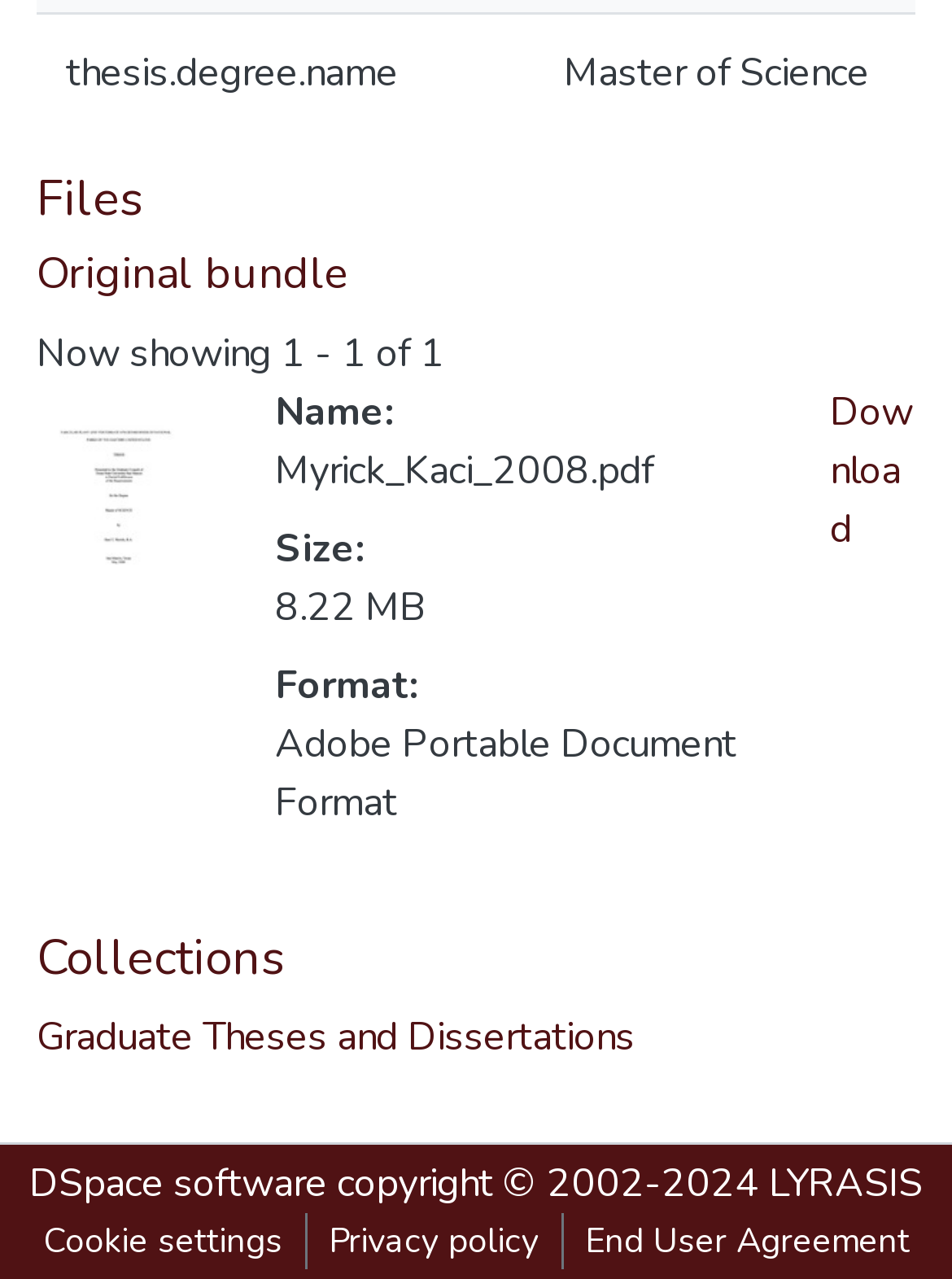Extract the bounding box coordinates for the described element: "CHAT NOW". The coordinates should be represented as four float numbers between 0 and 1: [left, top, right, bottom].

None